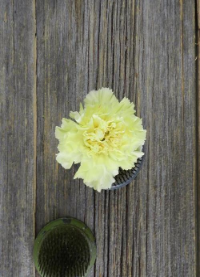Give a concise answer using only one word or phrase for this question:
What is the material of the background surface?

Rustic wooden